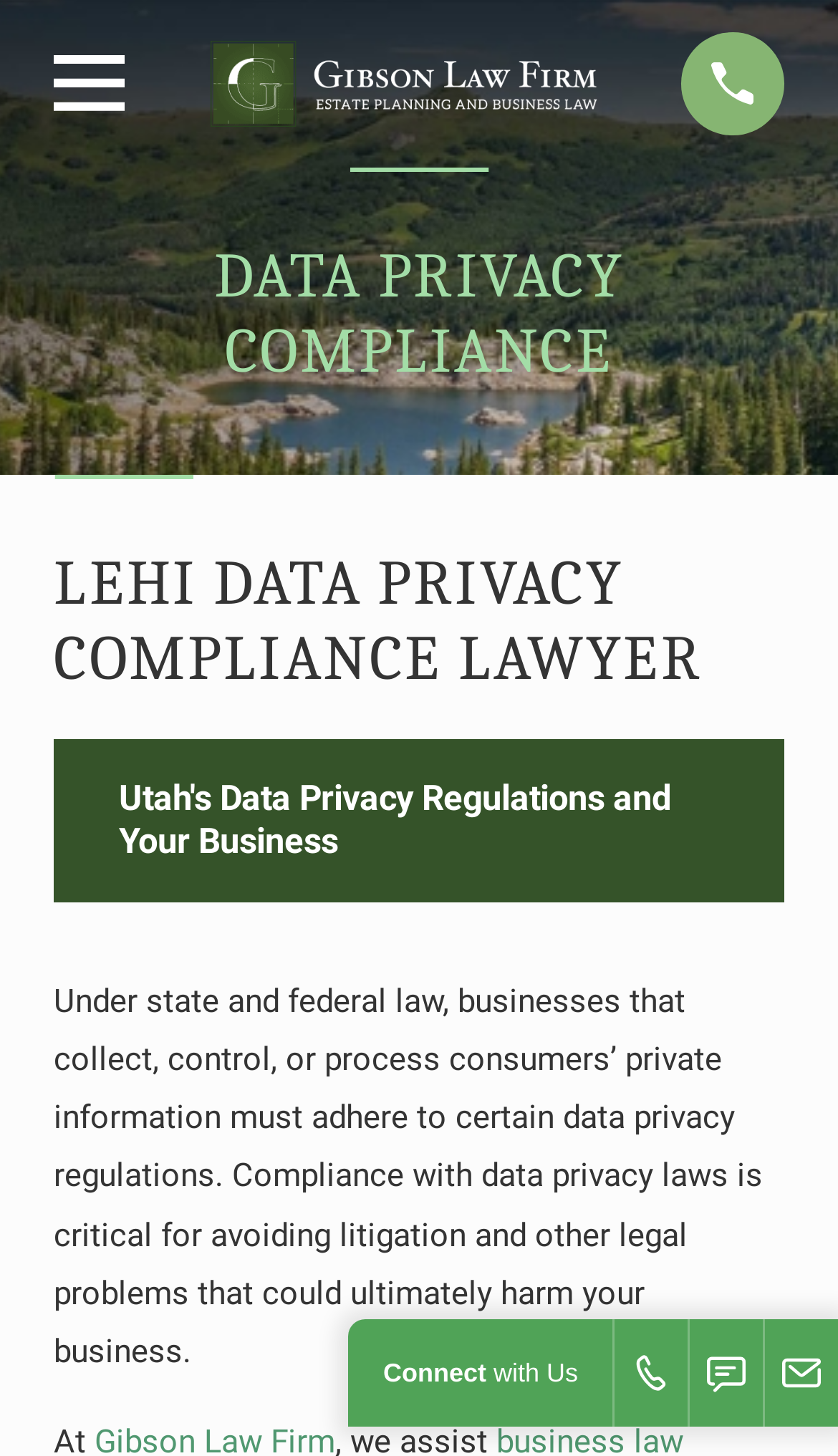Based on the provided description, "Manage services", find the bounding box of the corresponding UI element in the screenshot.

None